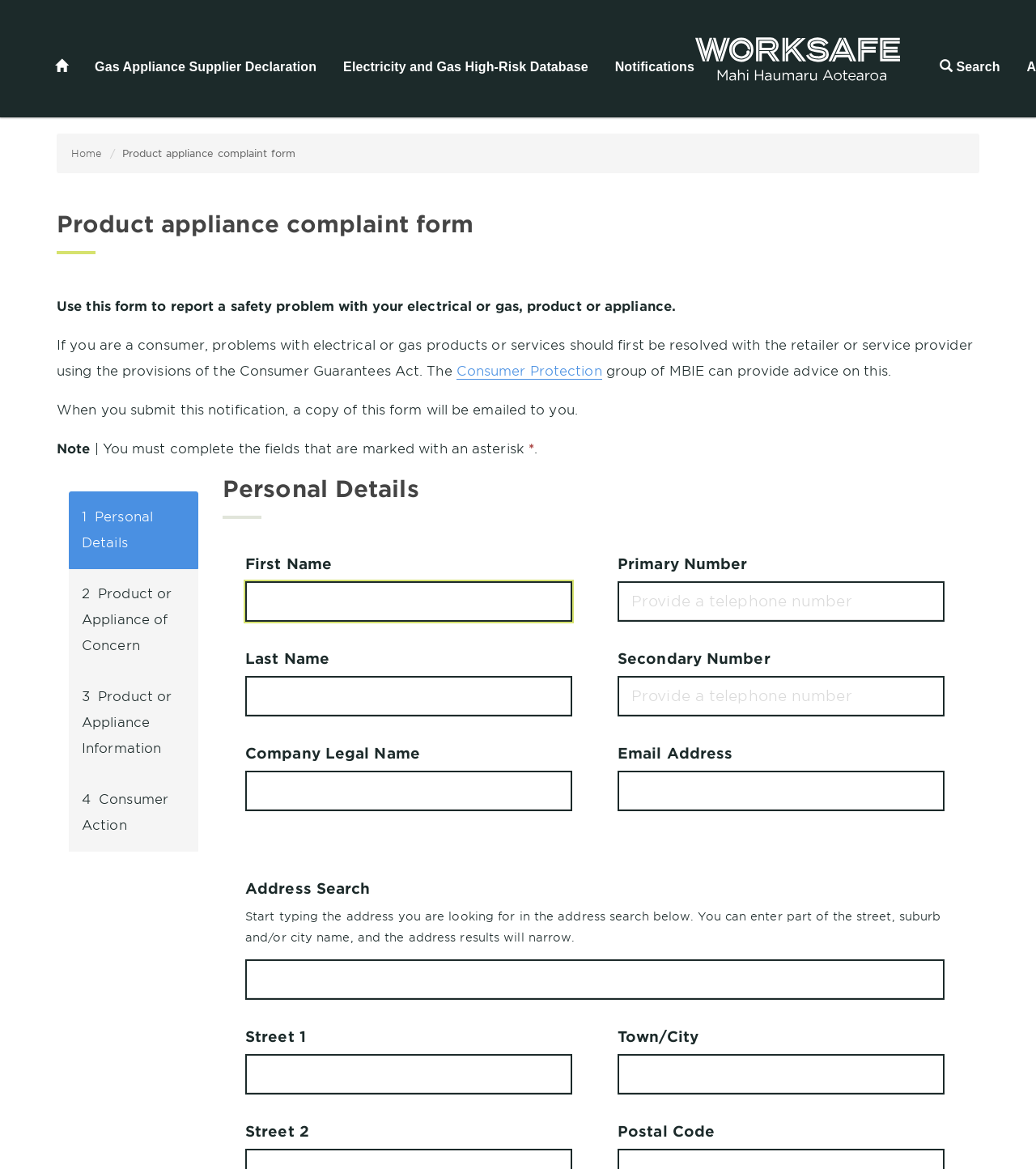Determine the bounding box for the HTML element described here: "name="ctl00$ContentContainer$WebFormControl_05ac2a0bcb7eea11a811000d3a6a9999$EntityFormView$ws_primarynumber" placeholder="Provide a telephone number"". The coordinates should be given as [left, top, right, bottom] with each number being a float between 0 and 1.

[0.596, 0.497, 0.912, 0.532]